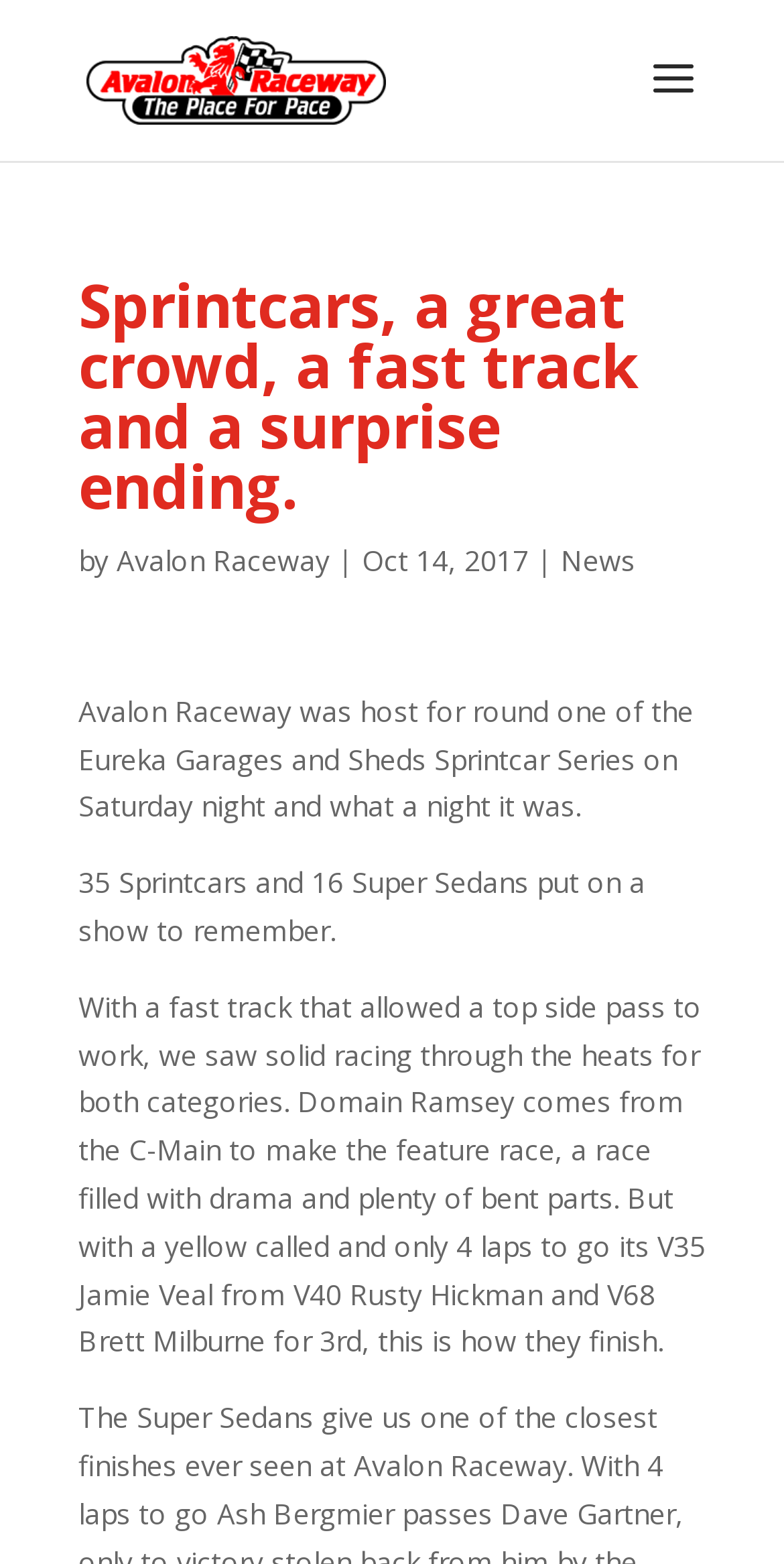What is the date of the event?
Look at the image and answer the question using a single word or phrase.

Oct 14, 2017